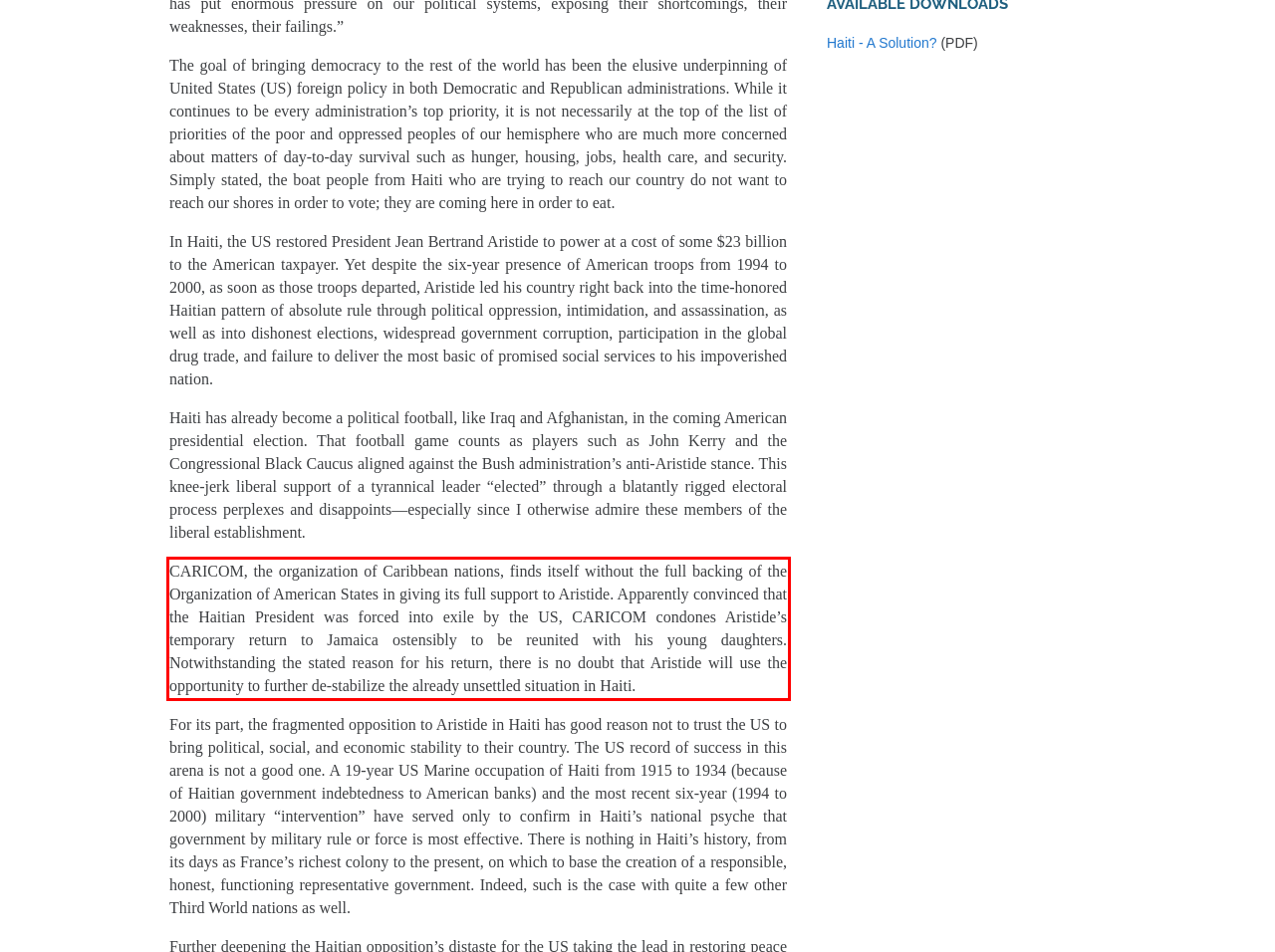You have a screenshot of a webpage with a red bounding box. Use OCR to generate the text contained within this red rectangle.

CARICOM, the organization of Caribbean nations, finds itself without the full backing of the Organization of American States in giving its full support to Aristide. Apparently convinced that the Haitian President was forced into exile by the US, CARICOM condones Aristide’s temporary return to Jamaica ostensibly to be reunited with his young daughters. Notwithstanding the stated reason for his return, there is no doubt that Aristide will use the opportunity to further de-stabilize the already unsettled situation in Haiti.